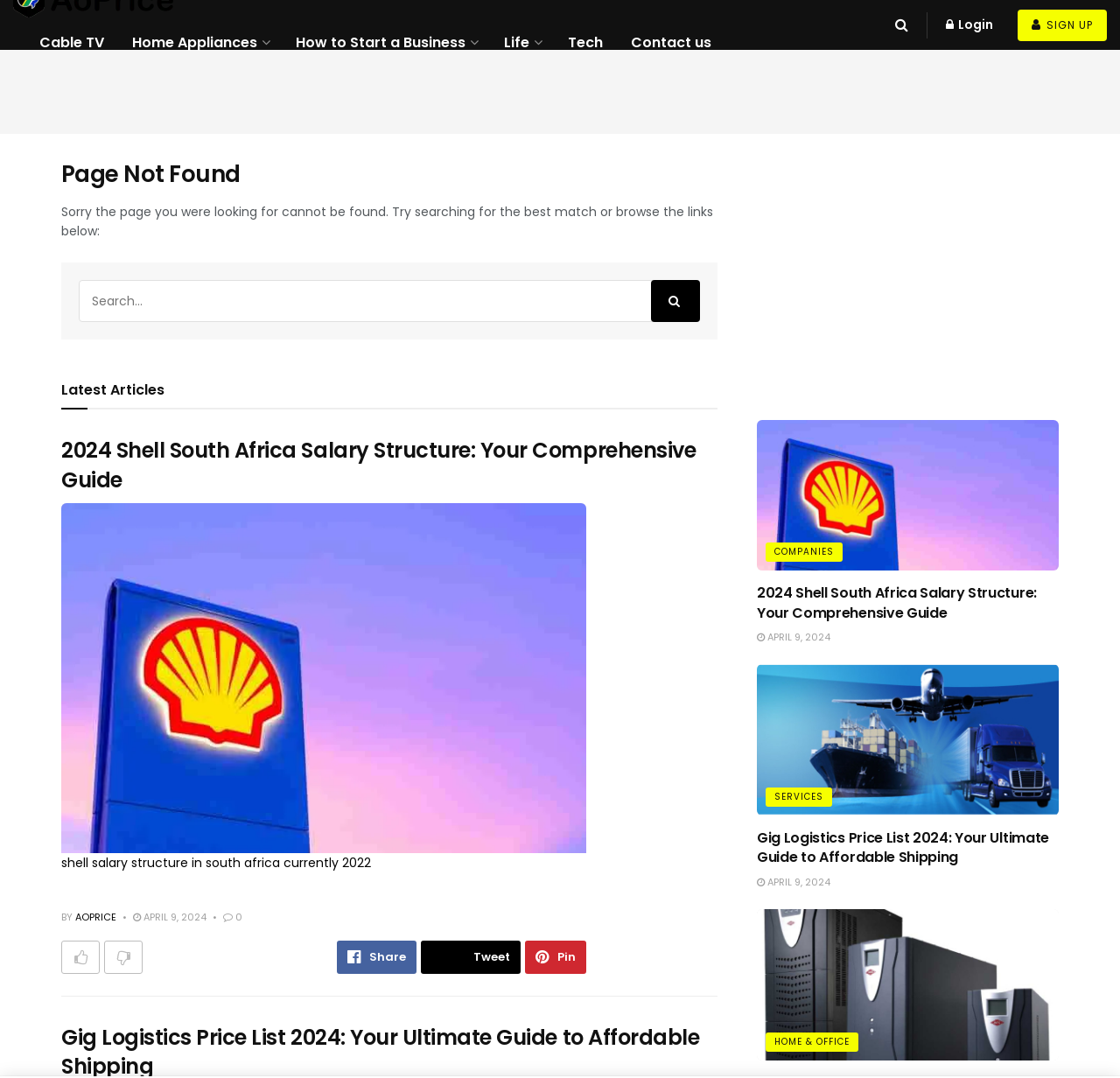From the webpage screenshot, predict the bounding box coordinates (top-left x, top-left y, bottom-right x, bottom-right y) for the UI element described here: www.manresadesign.com

None